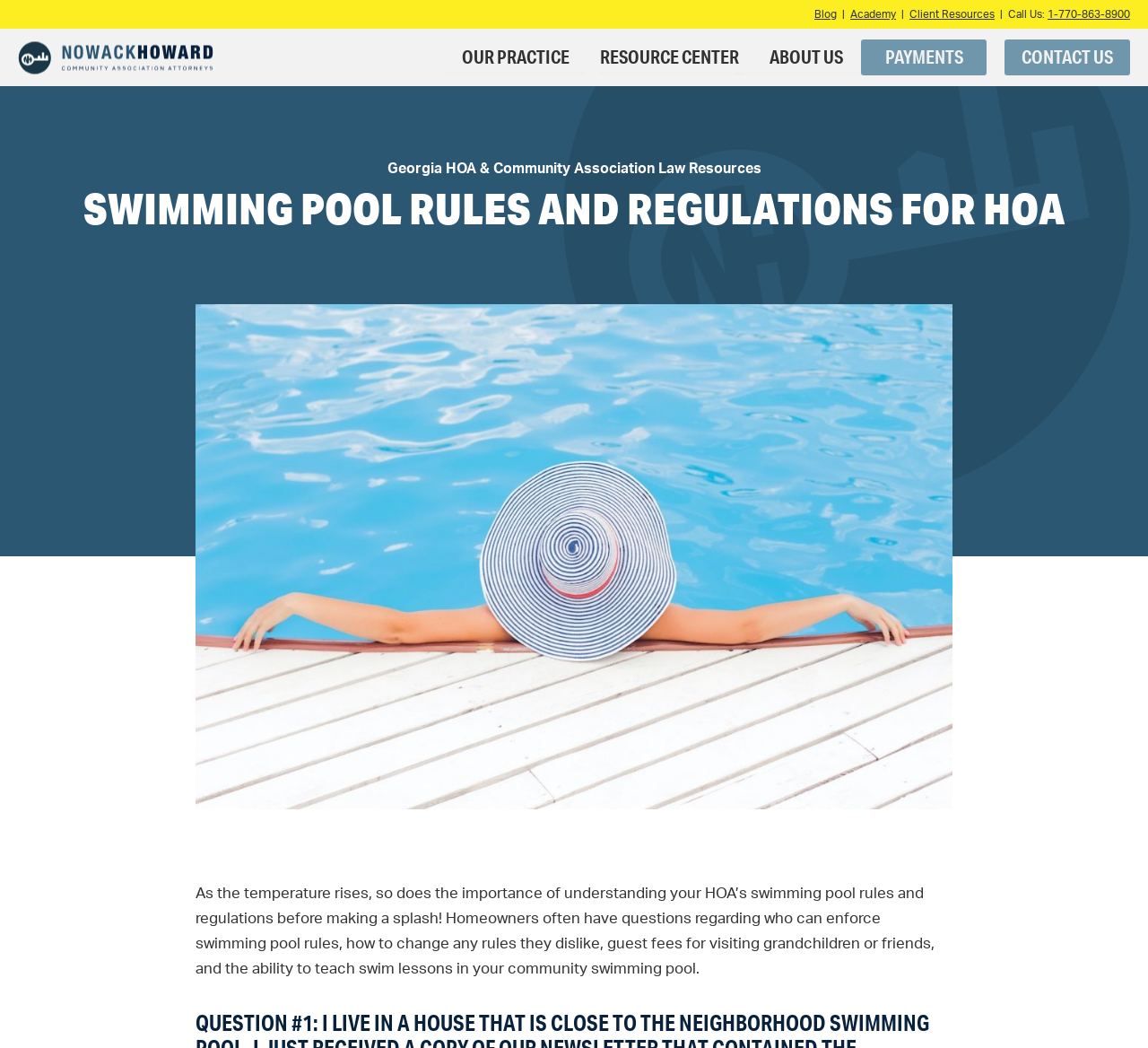Please analyze the image and give a detailed answer to the question:
What is the purpose of the 'CONTACT US' button?

The 'CONTACT US' button is likely a call-to-action element that allows users to get in touch with the law firm, Nowack Howard, to inquire about their services or ask questions related to HOA swimming pool rules and regulations.